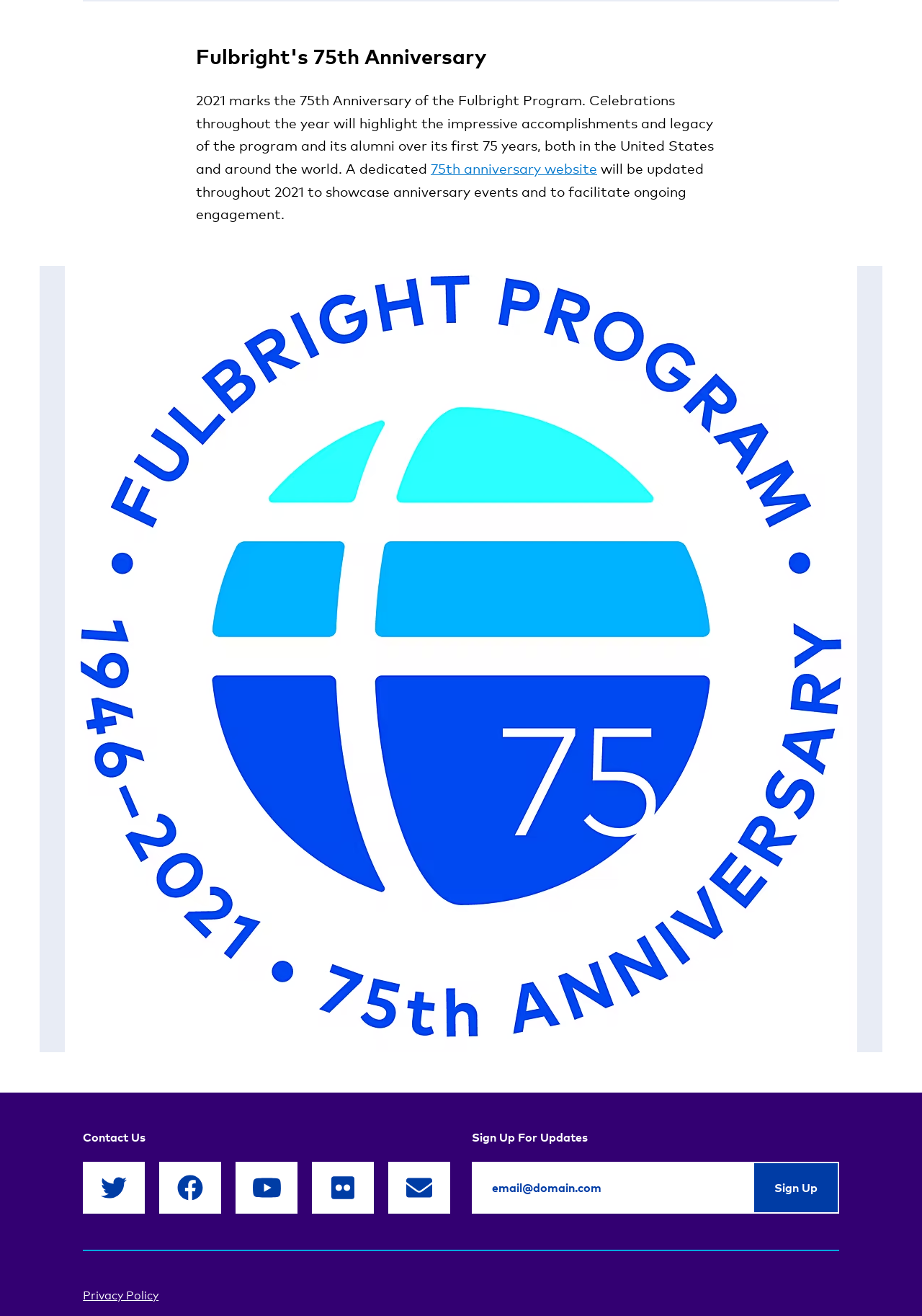What is the Fulbright Program celebrating in 2021?
From the image, respond using a single word or phrase.

75th Anniversary